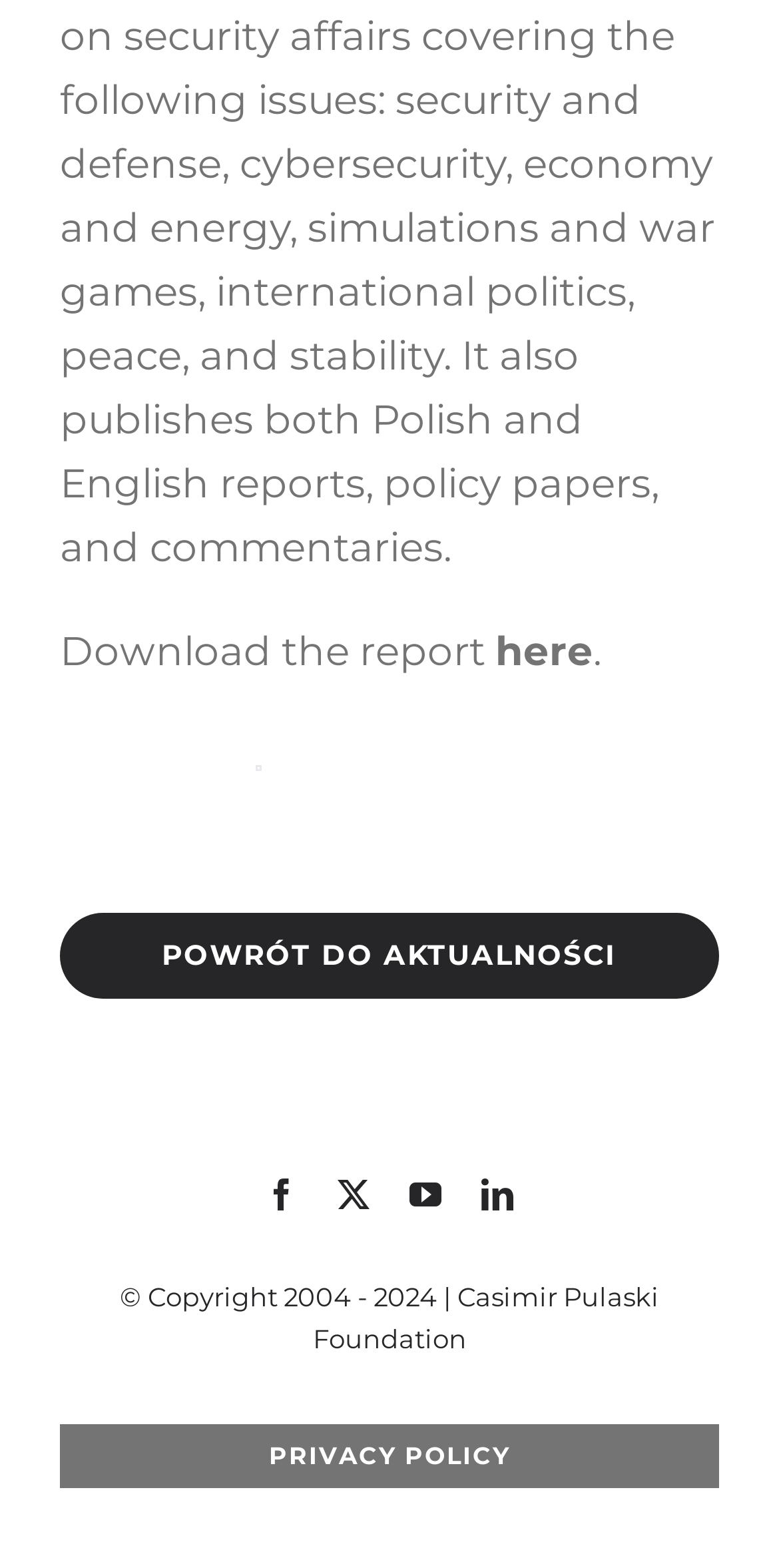What is the copyright year range?
Please ensure your answer is as detailed and informative as possible.

The webpage has a copyright notice at the bottom, which specifies the year range as 2004 to 2024, indicating that the content is copyrighted from 2004 to 2024.